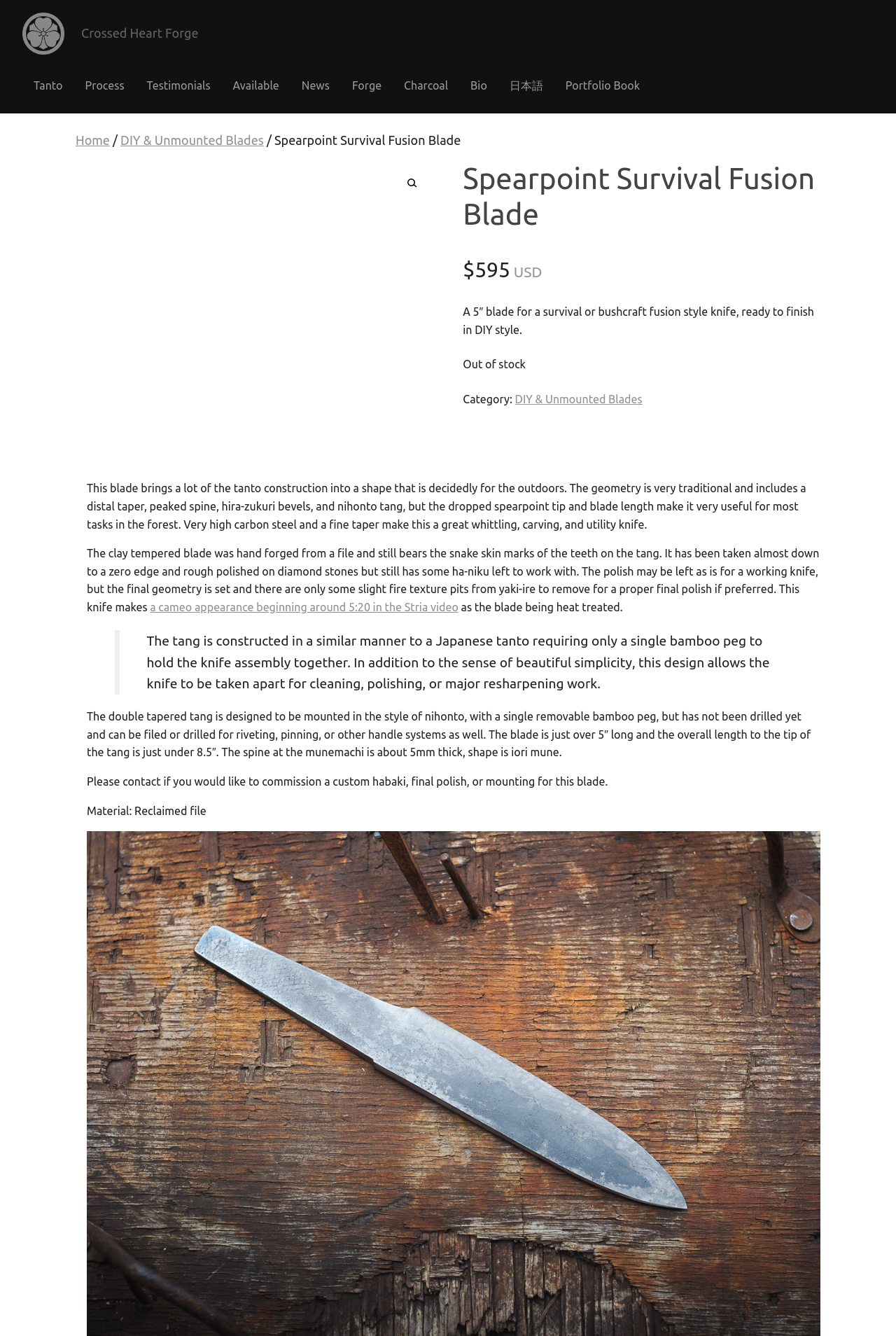What is the material of the blade?
Please respond to the question with as much detail as possible.

The material of the blade can be found in the product description section, where it is stated as 'Material: Reclaimed file'. This information is provided in the static text element with the OCR text 'Material: Reclaimed file'.